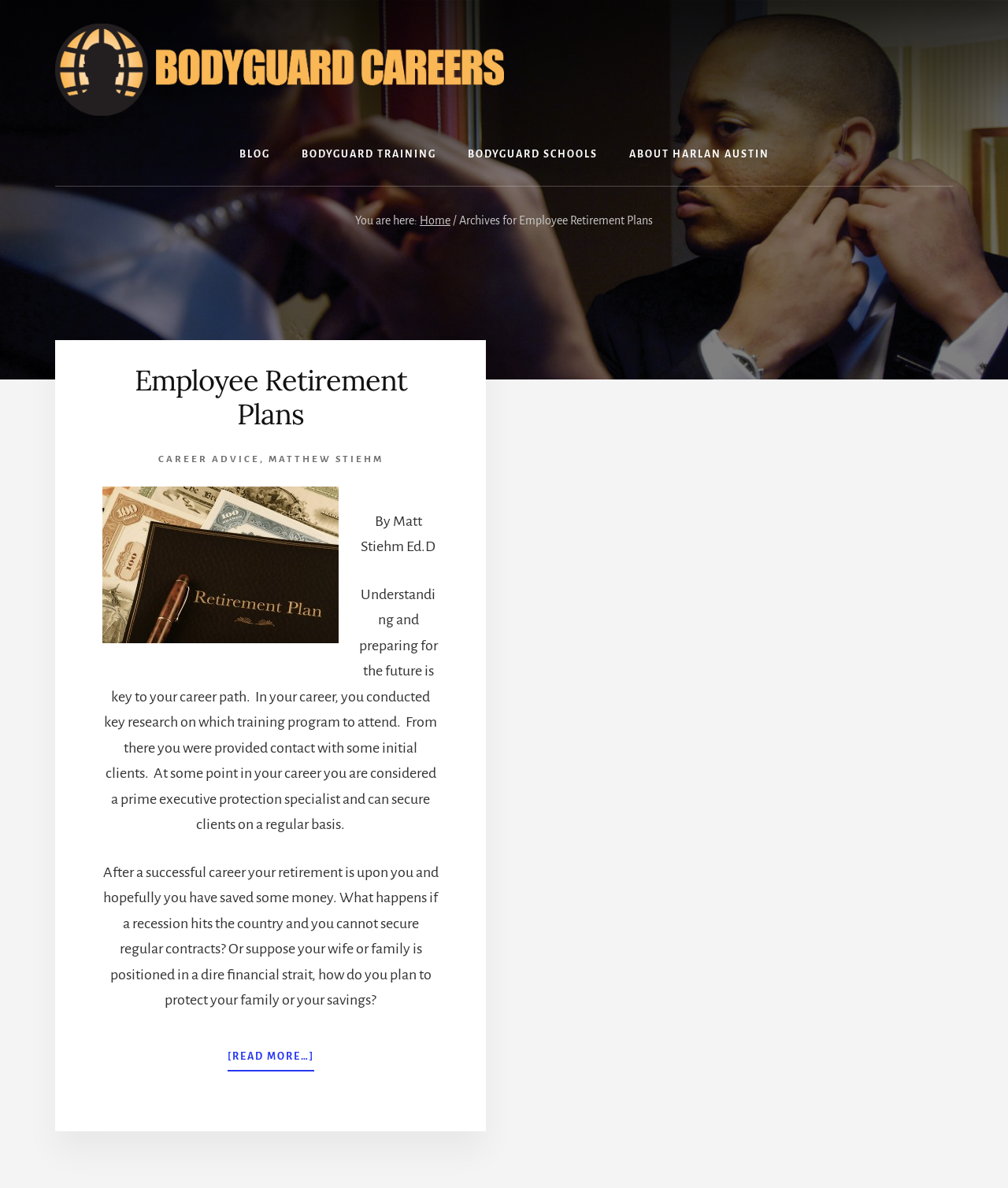Determine the bounding box coordinates of the UI element described below. Use the format (top-left x, top-left y, bottom-right x, bottom-right y) with floating point numbers between 0 and 1: Home

[0.416, 0.18, 0.447, 0.191]